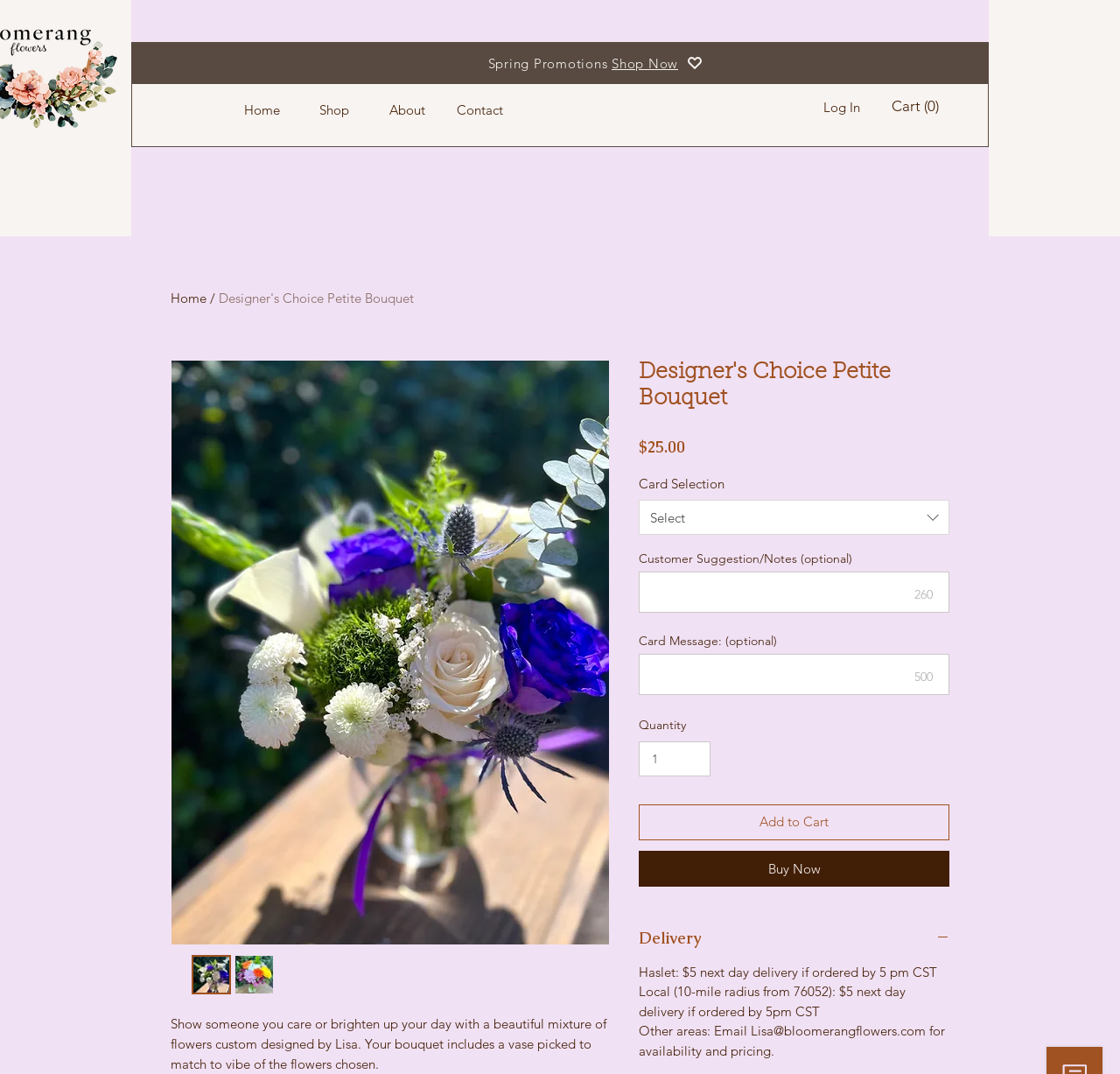Provide the bounding box coordinates of the HTML element described as: "Shop Now". The bounding box coordinates should be four float numbers between 0 and 1, i.e., [left, top, right, bottom].

[0.546, 0.051, 0.605, 0.067]